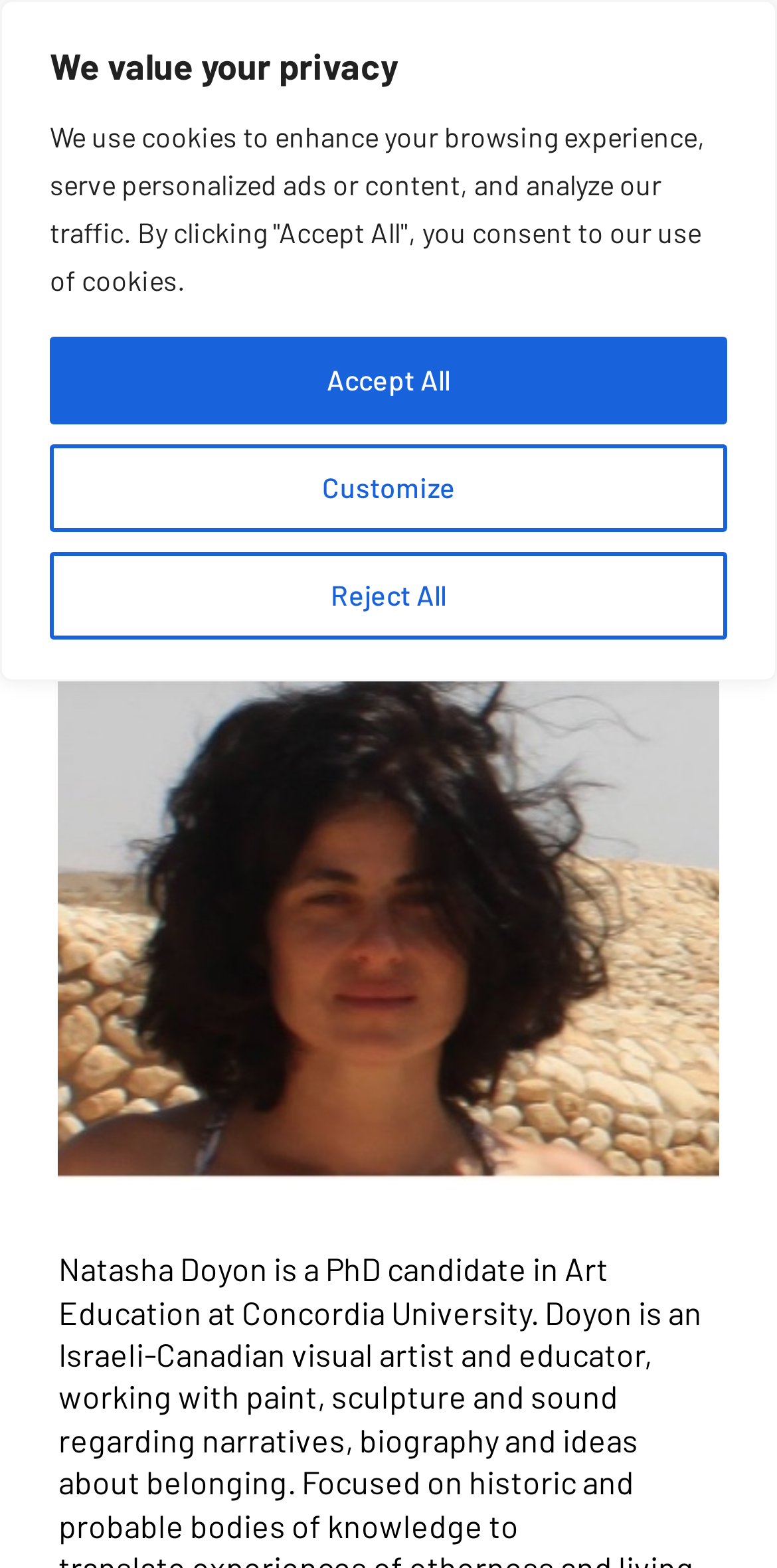Please respond in a single word or phrase: 
Is there an image on the webpage?

Yes